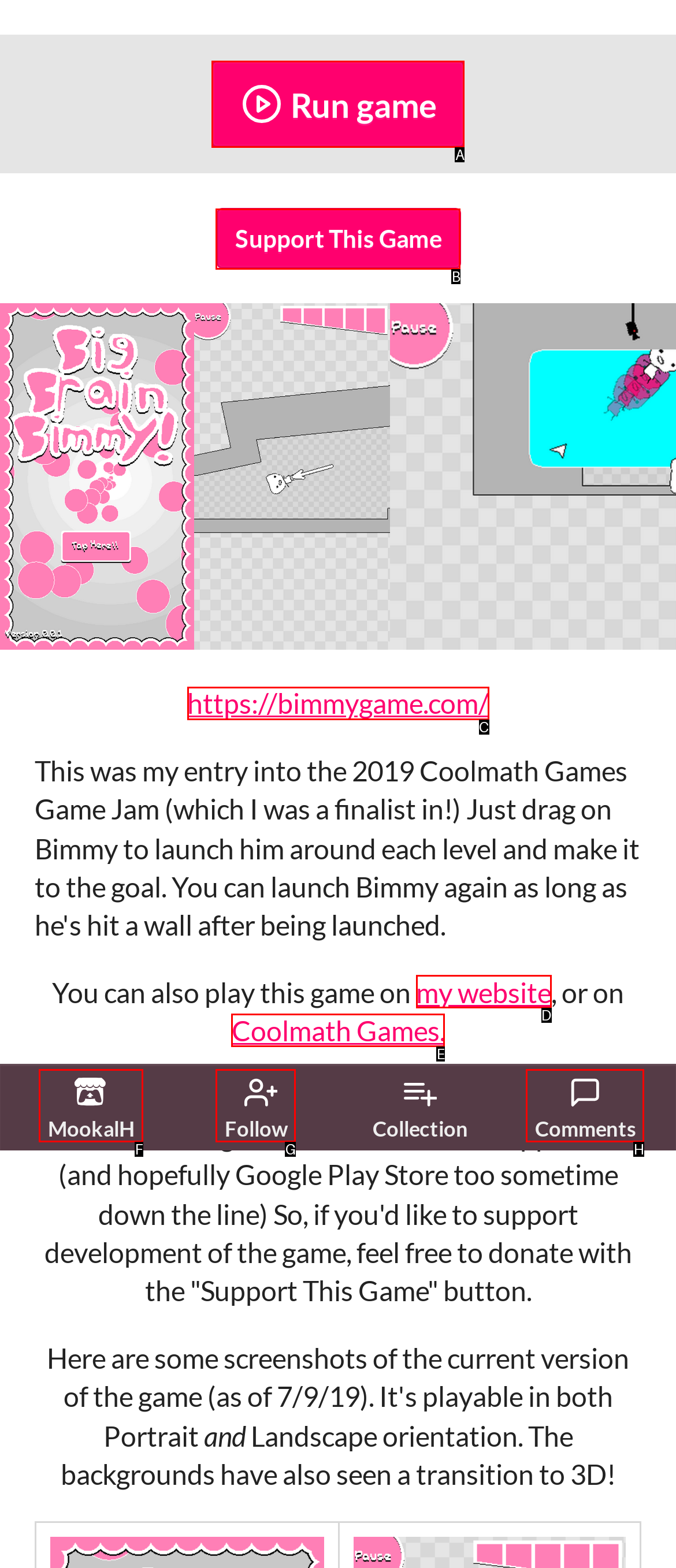Which HTML element should be clicked to fulfill the following task: Click the Run game button?
Reply with the letter of the appropriate option from the choices given.

A